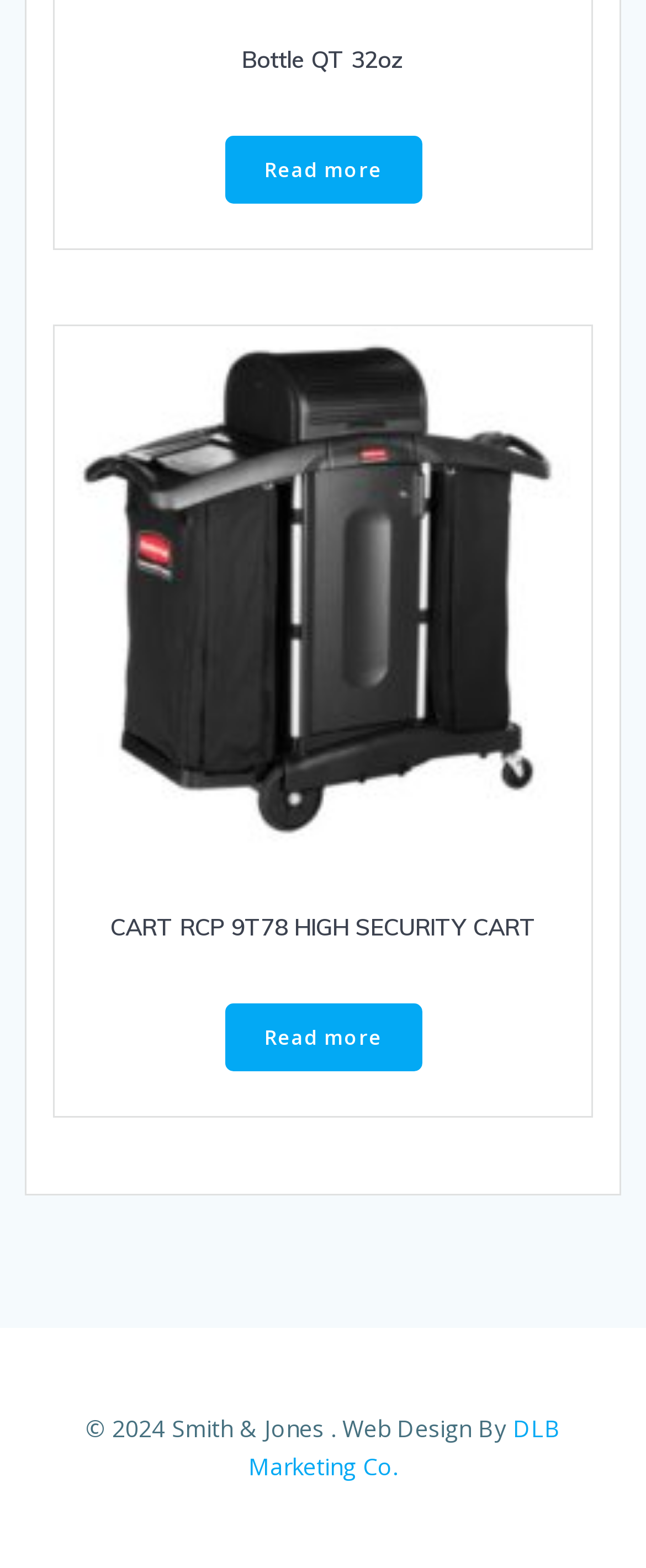Respond with a single word or phrase to the following question: What is the name of the second product?

CART RCP 9T78 HIGH SECURITY CART